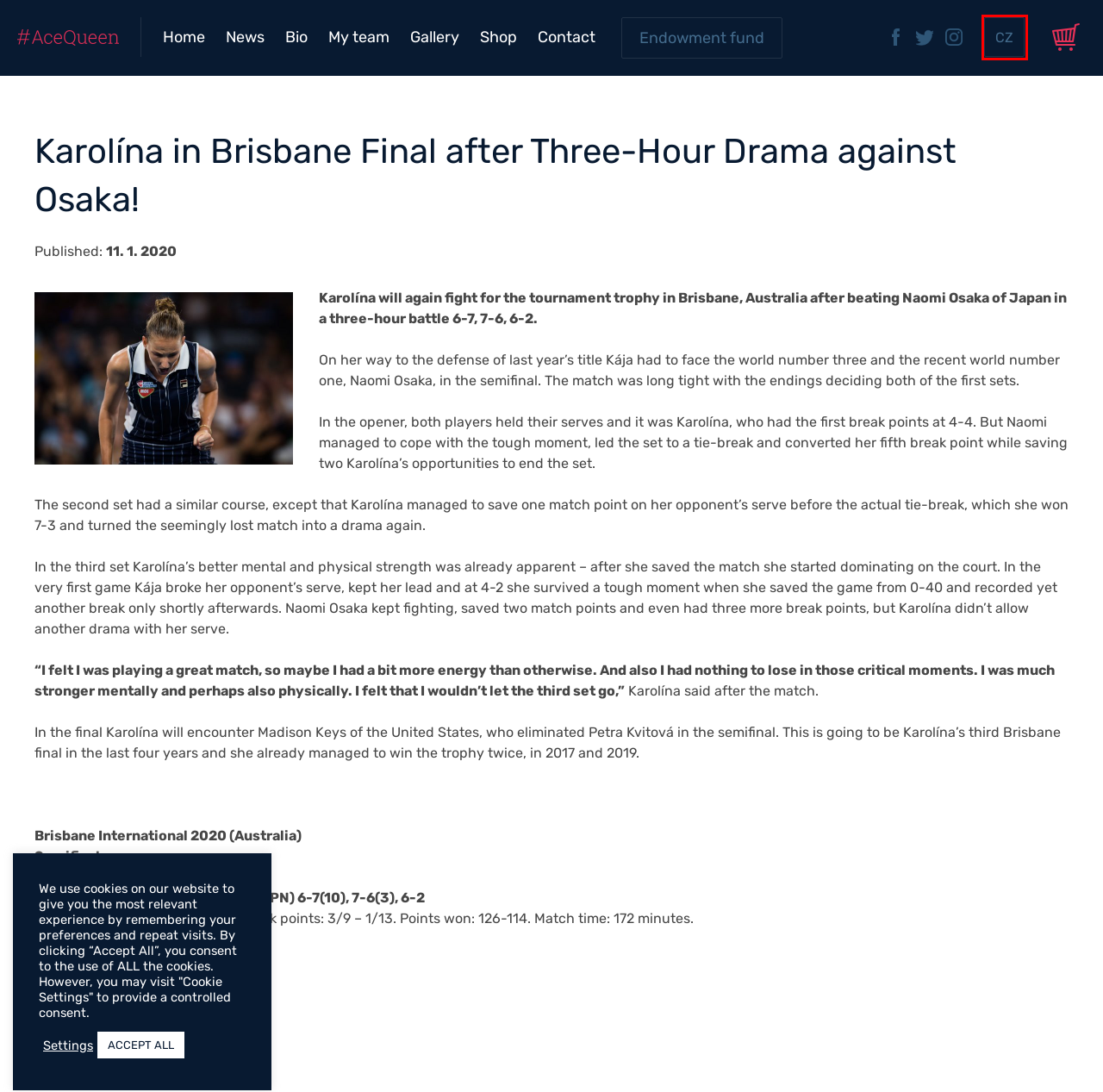Given a webpage screenshot with a red bounding box around a UI element, choose the webpage description that best matches the new webpage after clicking the element within the bounding box. Here are the candidates:
A. Shop - Karolína Plíšková
B. Cart - Karolína Plíšková
C. Mototechna - největší výběr zánovních a referentských vozů
D. Home page - Karolína Plíšková
E. #CzechTourism
F. Cookie settings - Karolína Plíšková
G. Endowment fund - Karolína Plíšková
H. KAROLÍNA PLÍŠKOVÁ - Oficiální stránka

H